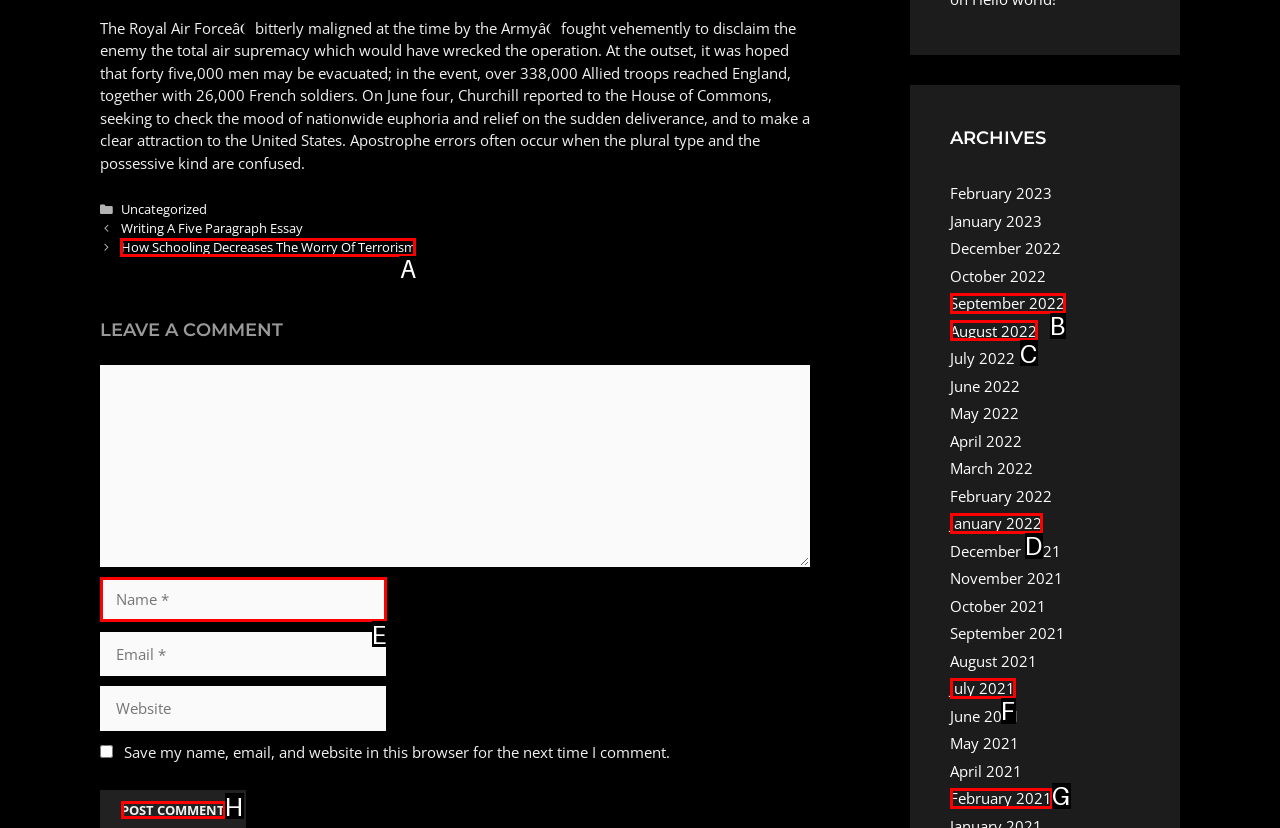Identify the letter of the UI element I need to click to carry out the following instruction: Post a comment

H